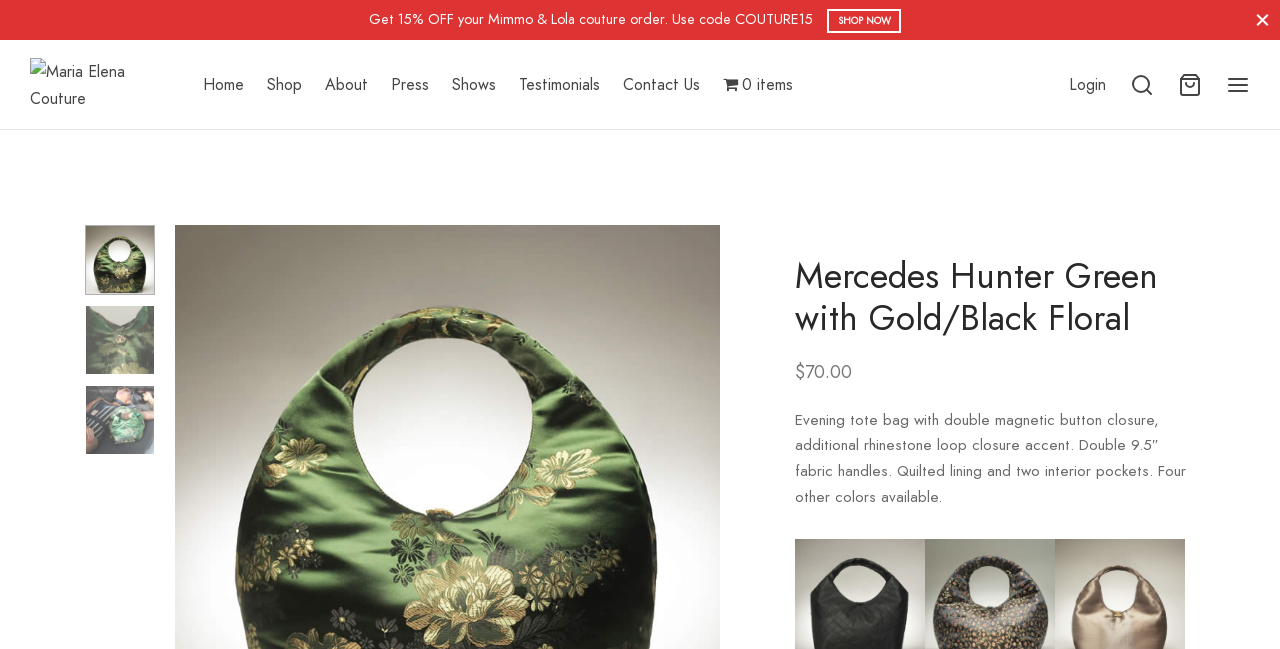Identify the main heading of the webpage and provide its text content.

Mercedes Hunter Green with Gold/Black Floral